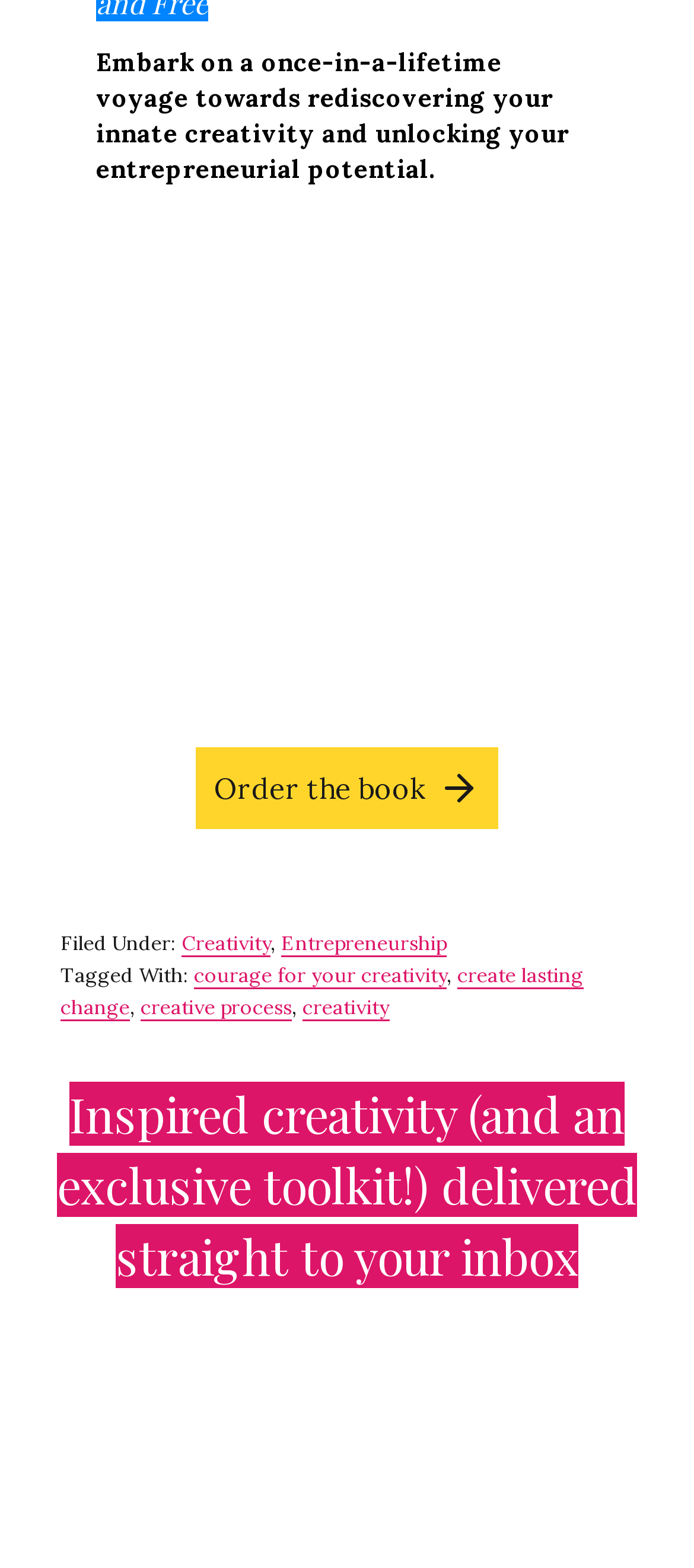Identify the bounding box for the UI element that is described as follows: "courage for your creativity".

[0.279, 0.614, 0.643, 0.631]